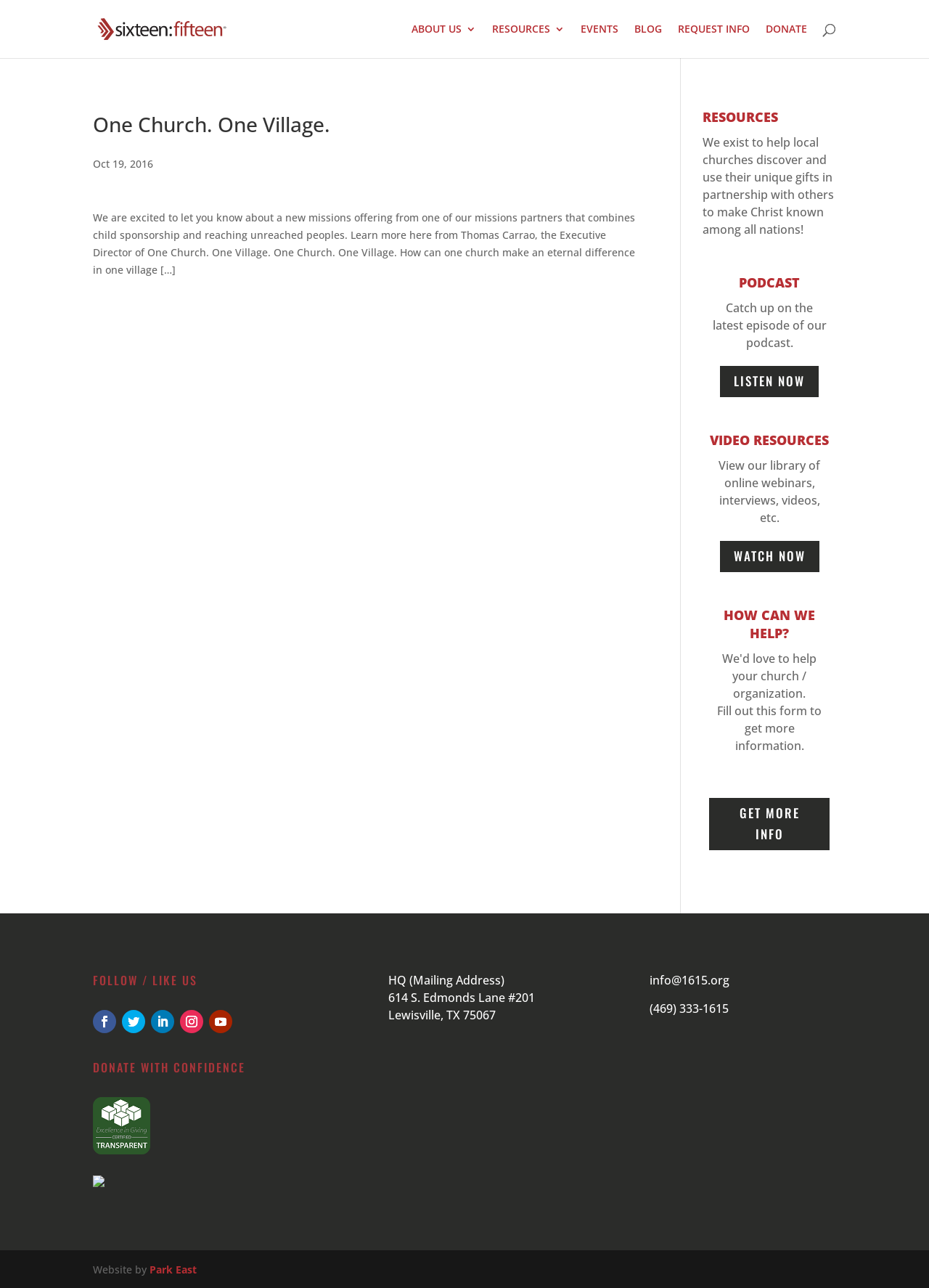Find the bounding box coordinates for the area that should be clicked to accomplish the instruction: "Follow the organization on social media".

[0.1, 0.784, 0.125, 0.802]